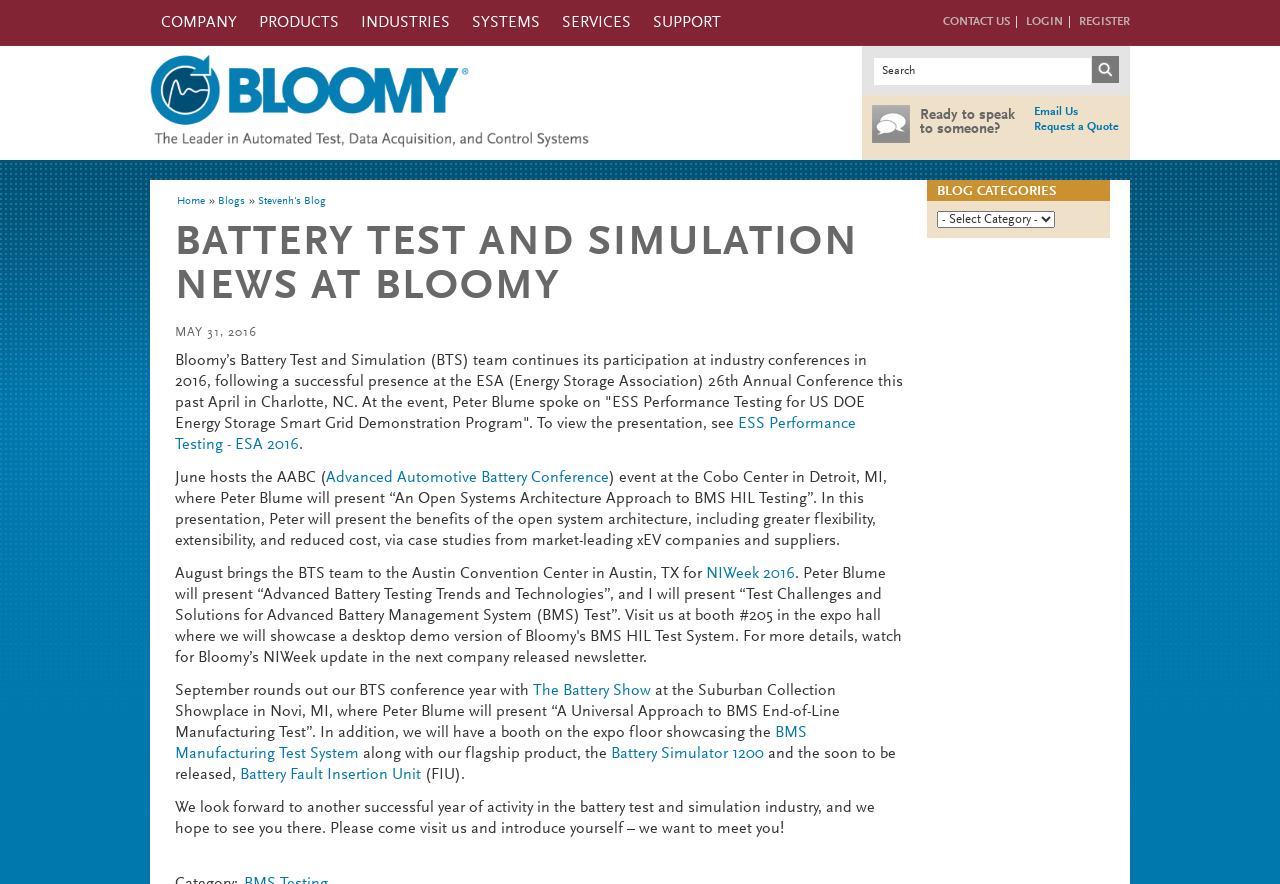Find and provide the bounding box coordinates for the UI element described with: "Contact Us".

[0.737, 0.018, 0.789, 0.032]